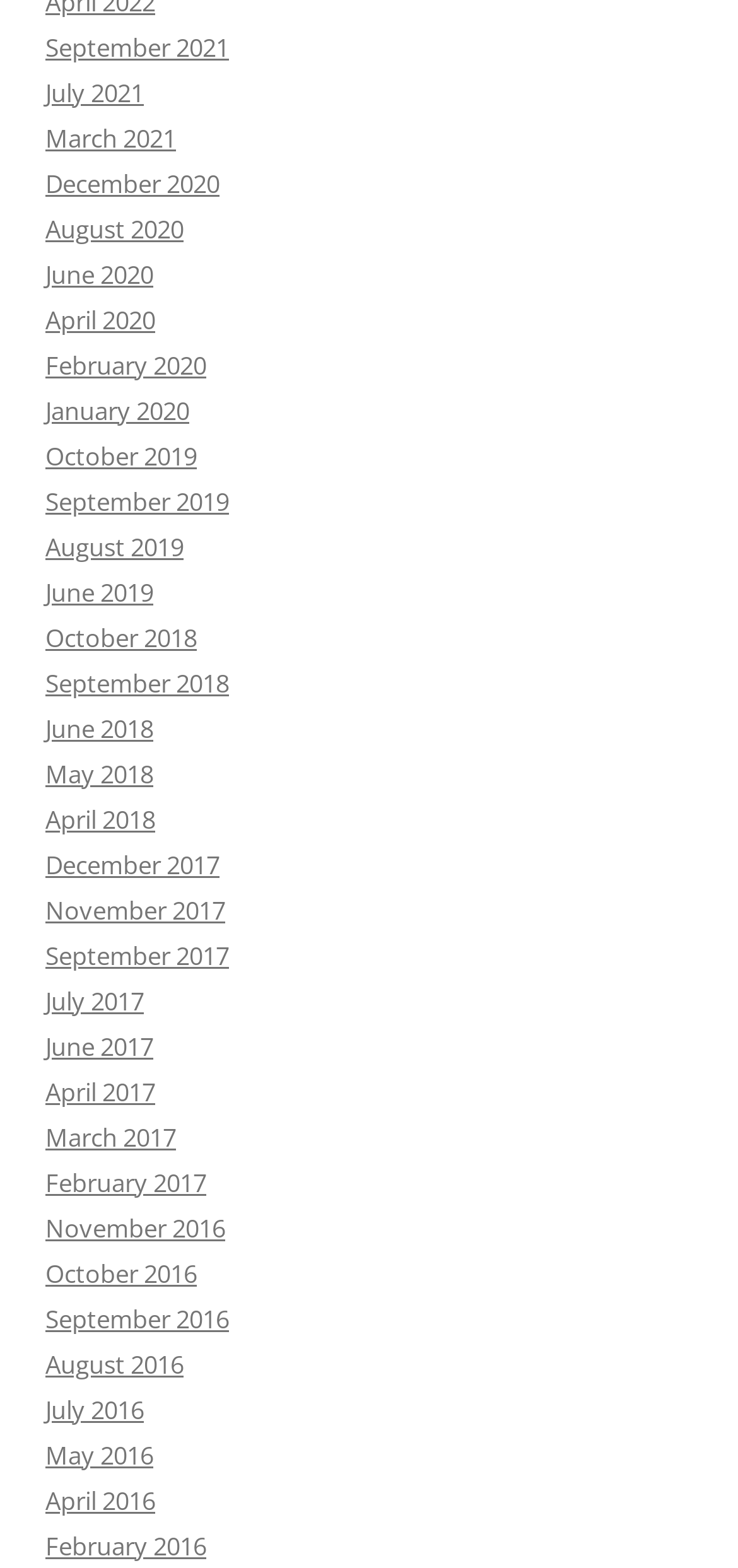Use a single word or phrase to respond to the question:
How many links are available for the year 2020?

6